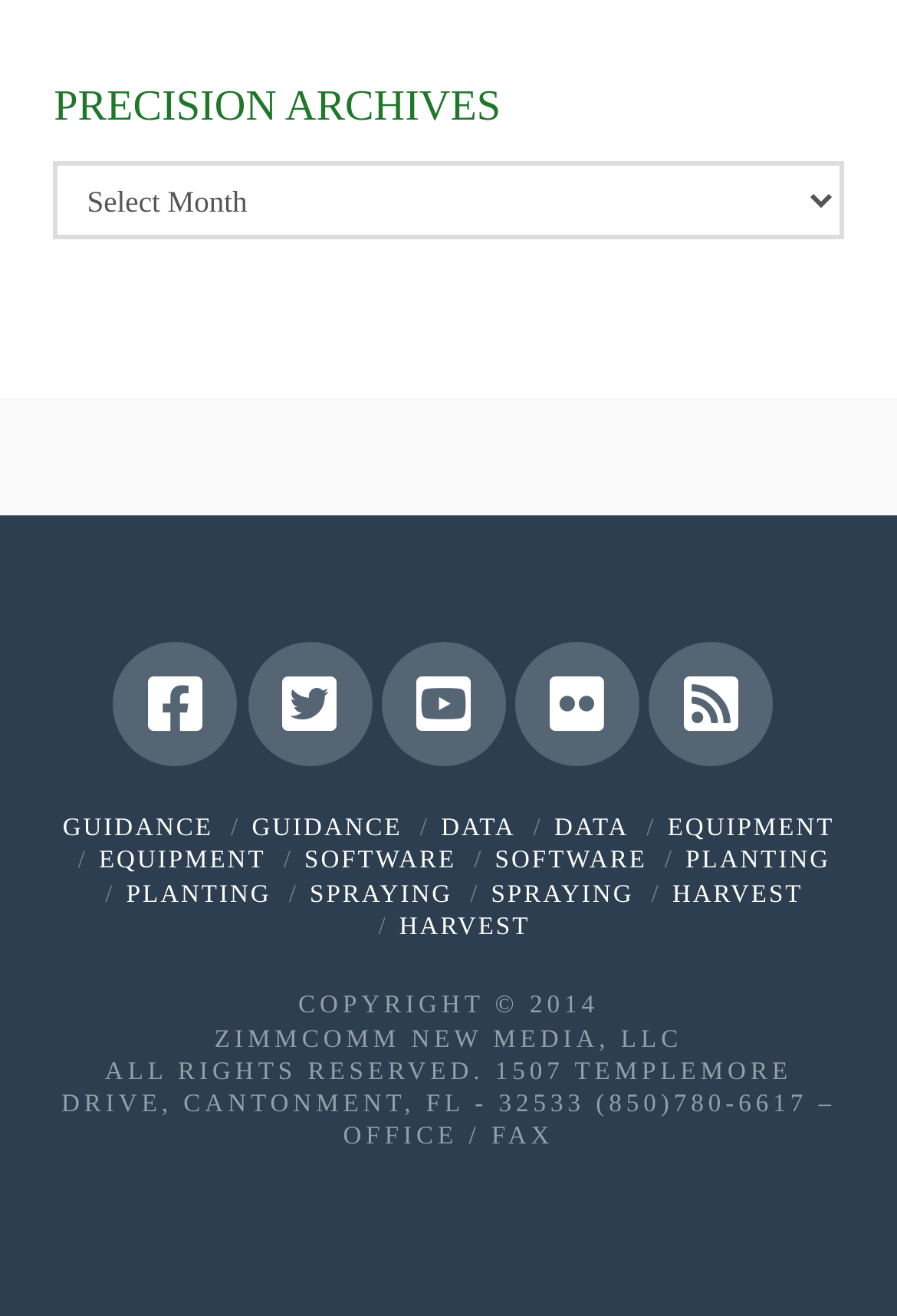Please determine the bounding box coordinates of the element's region to click in order to carry out the following instruction: "Click on EQUIPMENT link". The coordinates should be four float numbers between 0 and 1, i.e., [left, top, right, bottom].

[0.744, 0.619, 0.93, 0.64]